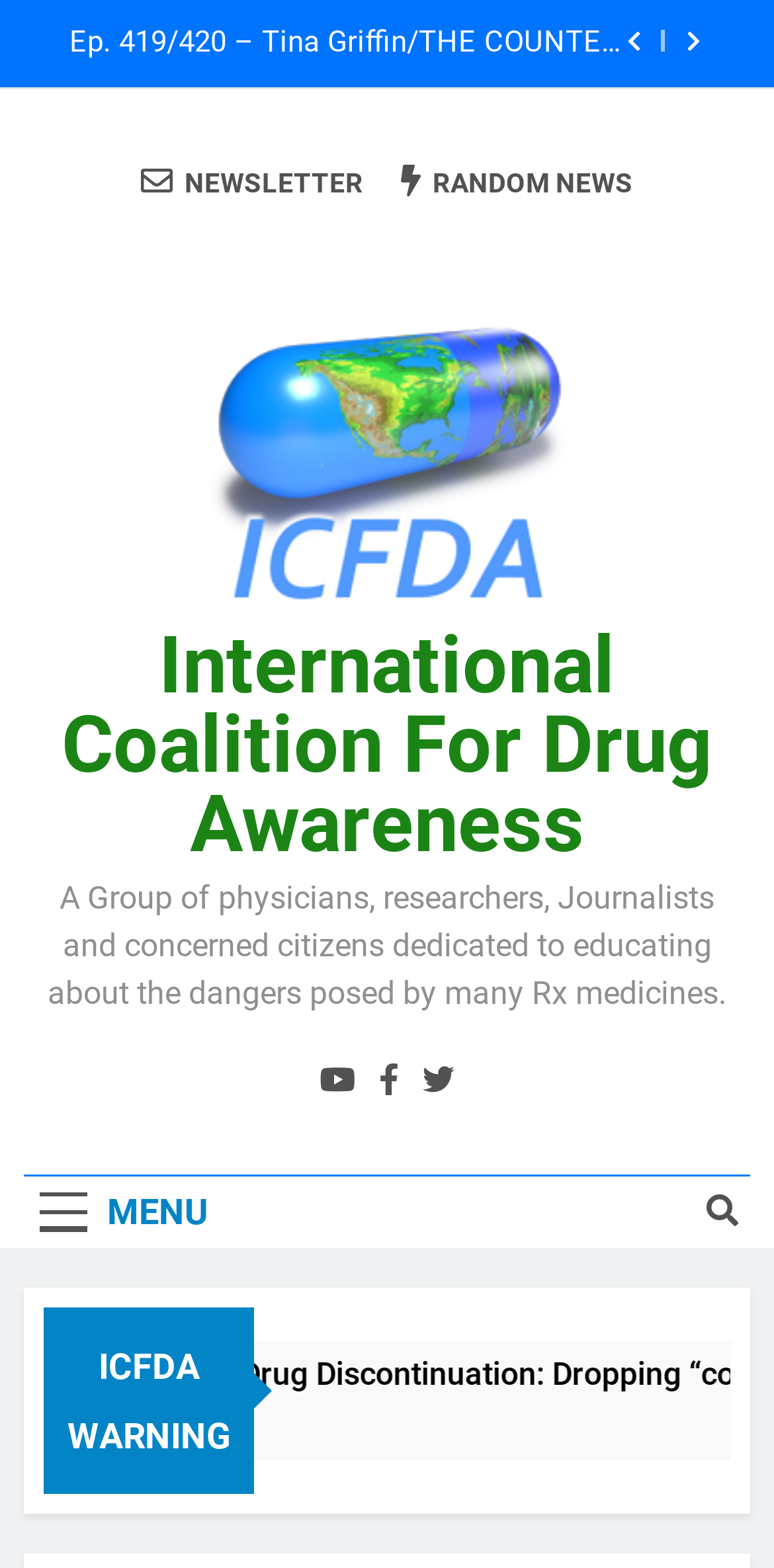Given the content of the image, can you provide a detailed answer to the question?
What is the name of the person linked at the top?

The name of the person linked at the top can be found in the link element with the text 'John Virapen' which is located at the top of the webpage.